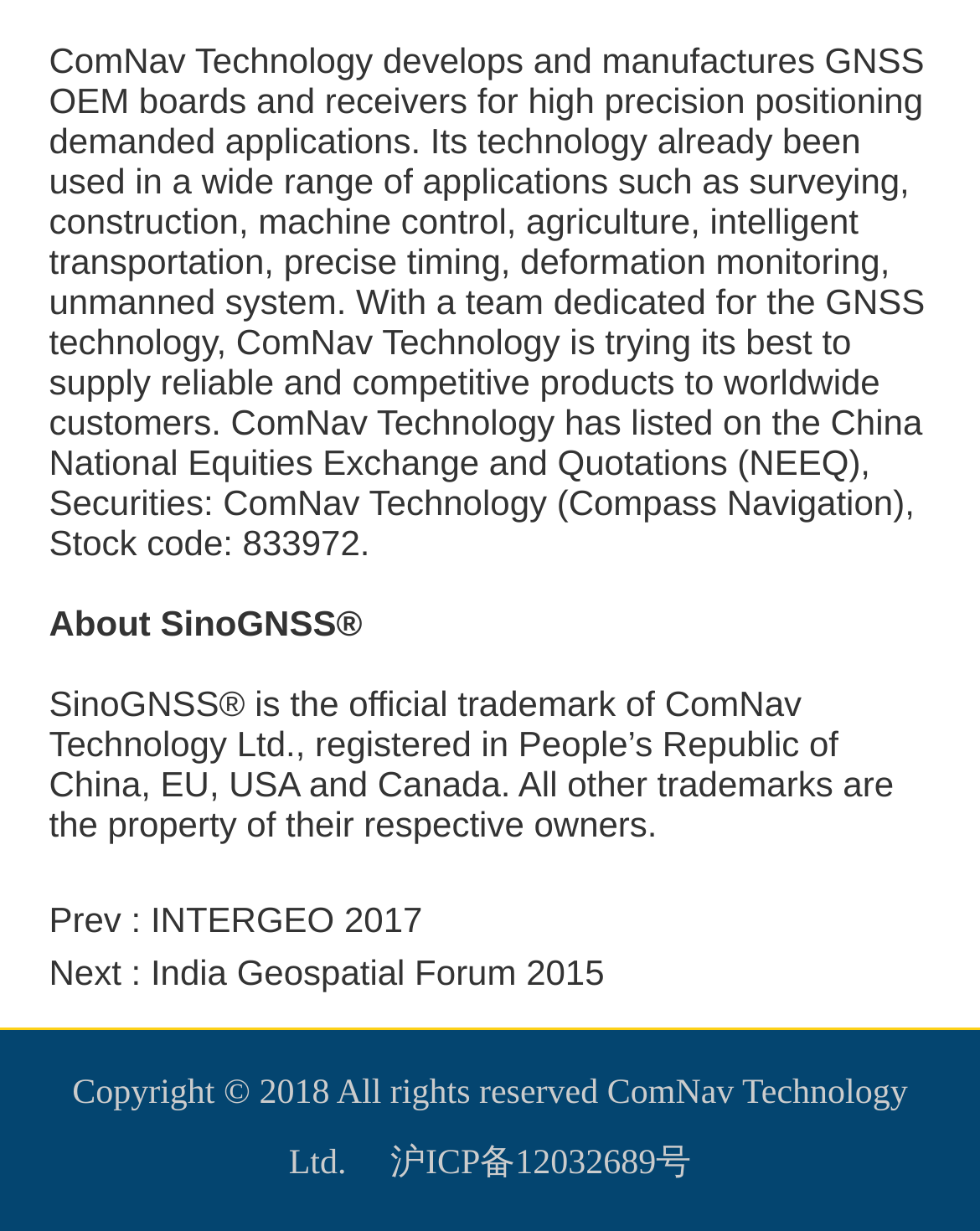Using the information in the image, could you please answer the following question in detail:
What does ComNav Technology develop and manufacture?

According to the StaticText element with bounding box coordinates [0.05, 0.032, 0.944, 0.456], ComNav Technology develops and manufactures GNSS OEM boards and receivers for high precision positioning demanded applications.